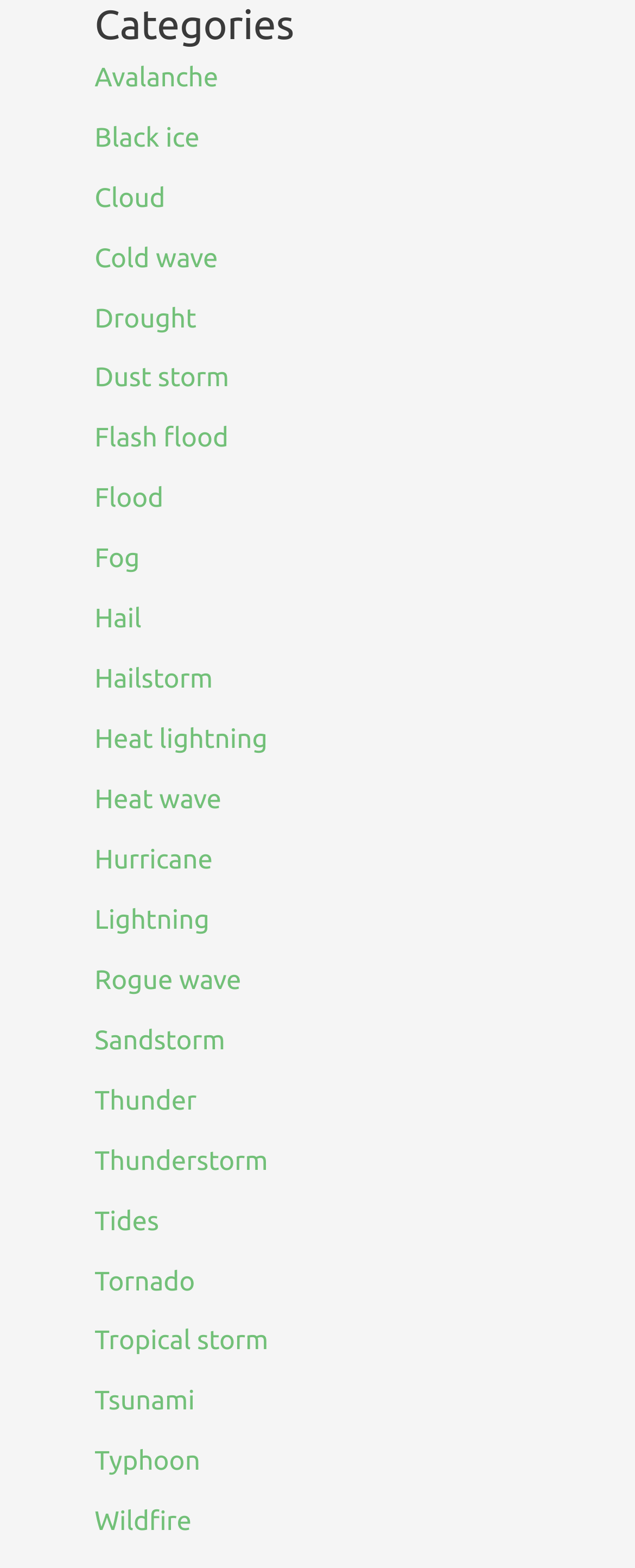Determine the bounding box coordinates of the element's region needed to click to follow the instruction: "Click on Avalanche". Provide these coordinates as four float numbers between 0 and 1, formatted as [left, top, right, bottom].

[0.149, 0.04, 0.344, 0.059]